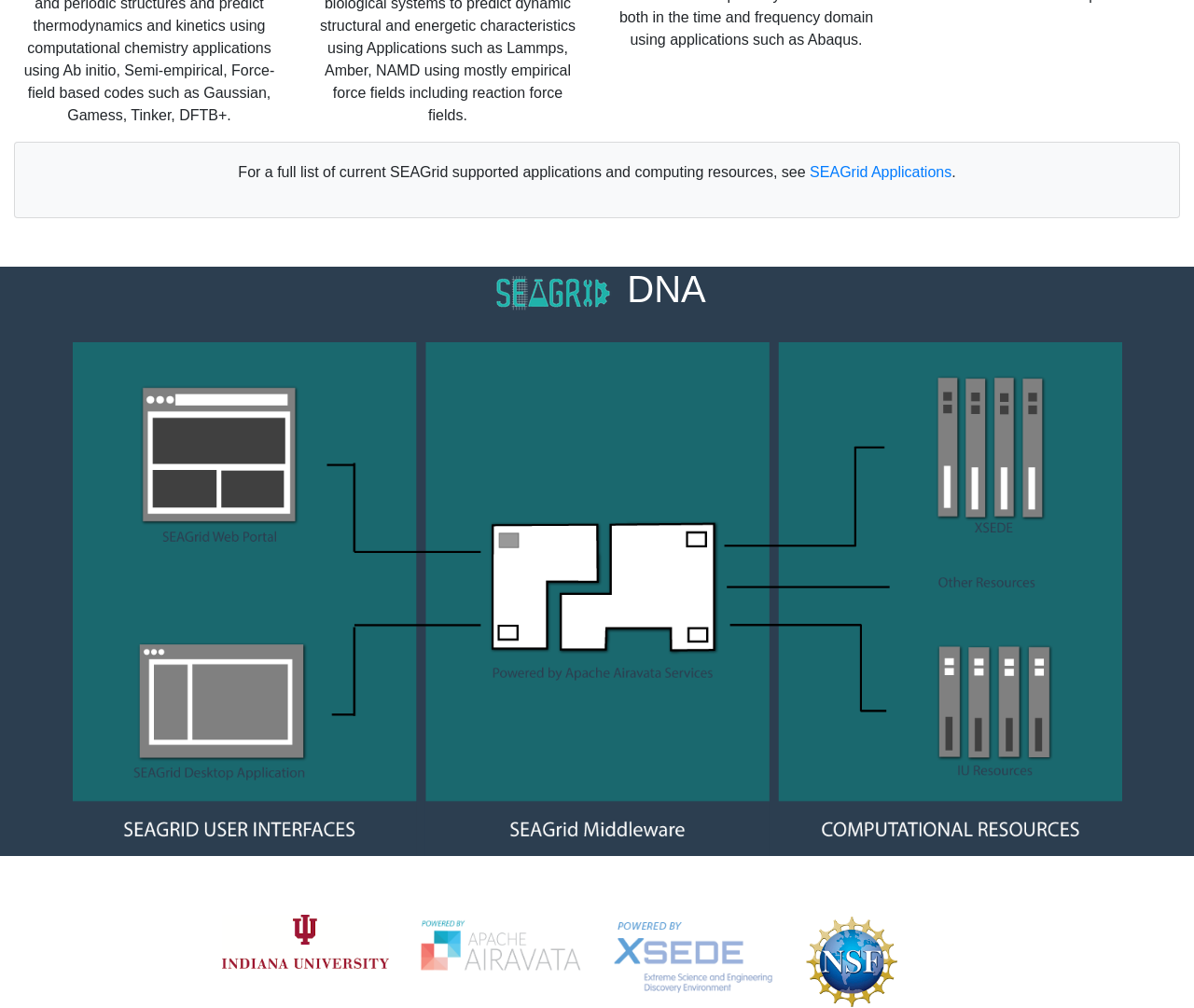Please reply to the following question with a single word or a short phrase:
What is the logo of the website?

DNA